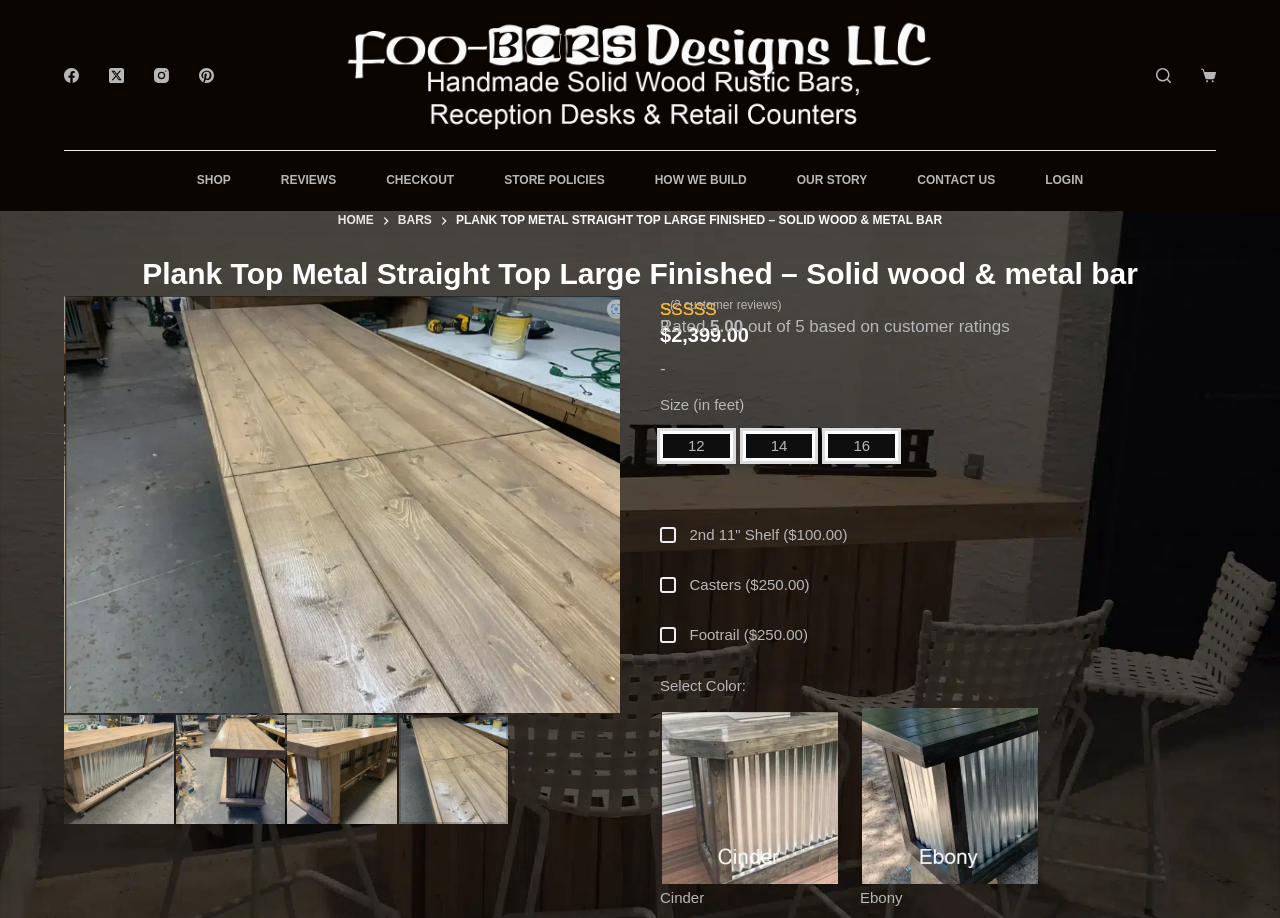Highlight the bounding box coordinates of the element you need to click to perform the following instruction: "Go to 'SHOP'."

[0.134, 0.164, 0.2, 0.23]